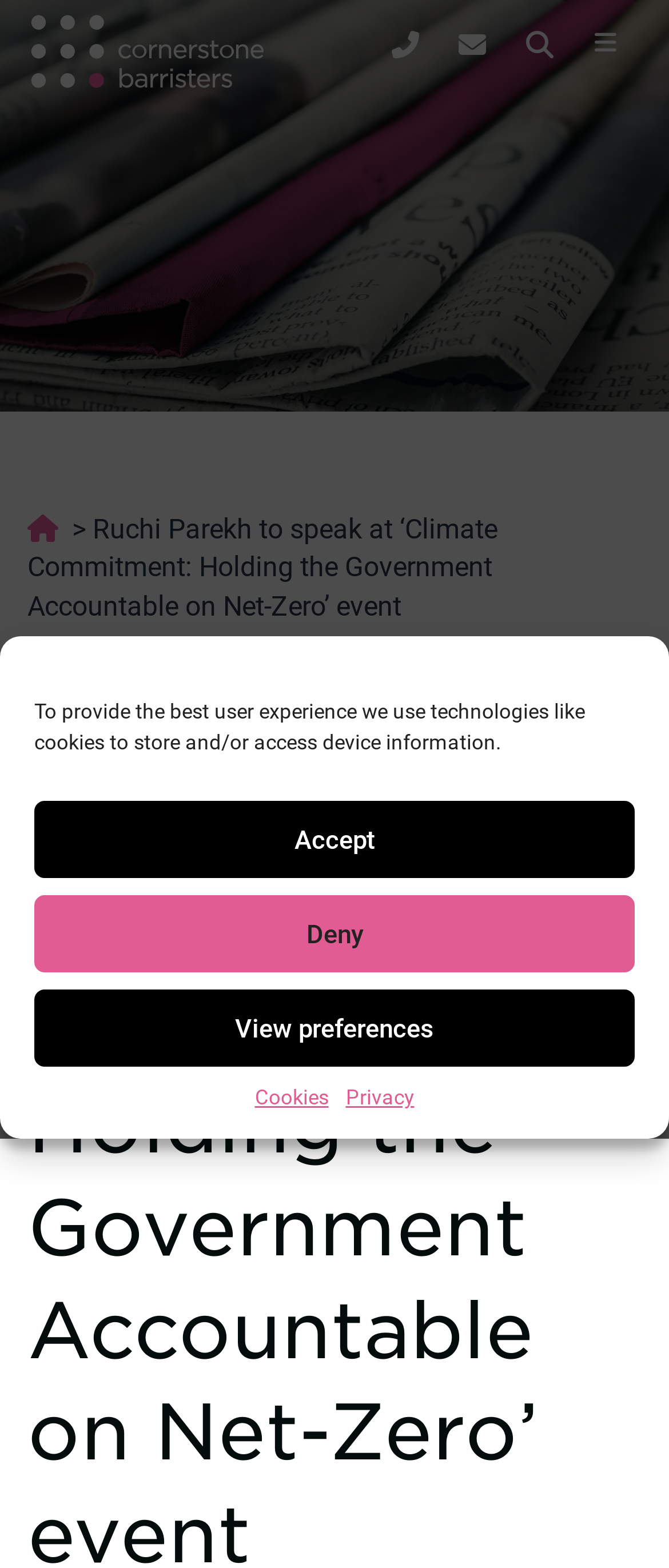Please find the bounding box coordinates of the section that needs to be clicked to achieve this instruction: "Open mobile menu".

[0.862, 0.009, 0.959, 0.048]